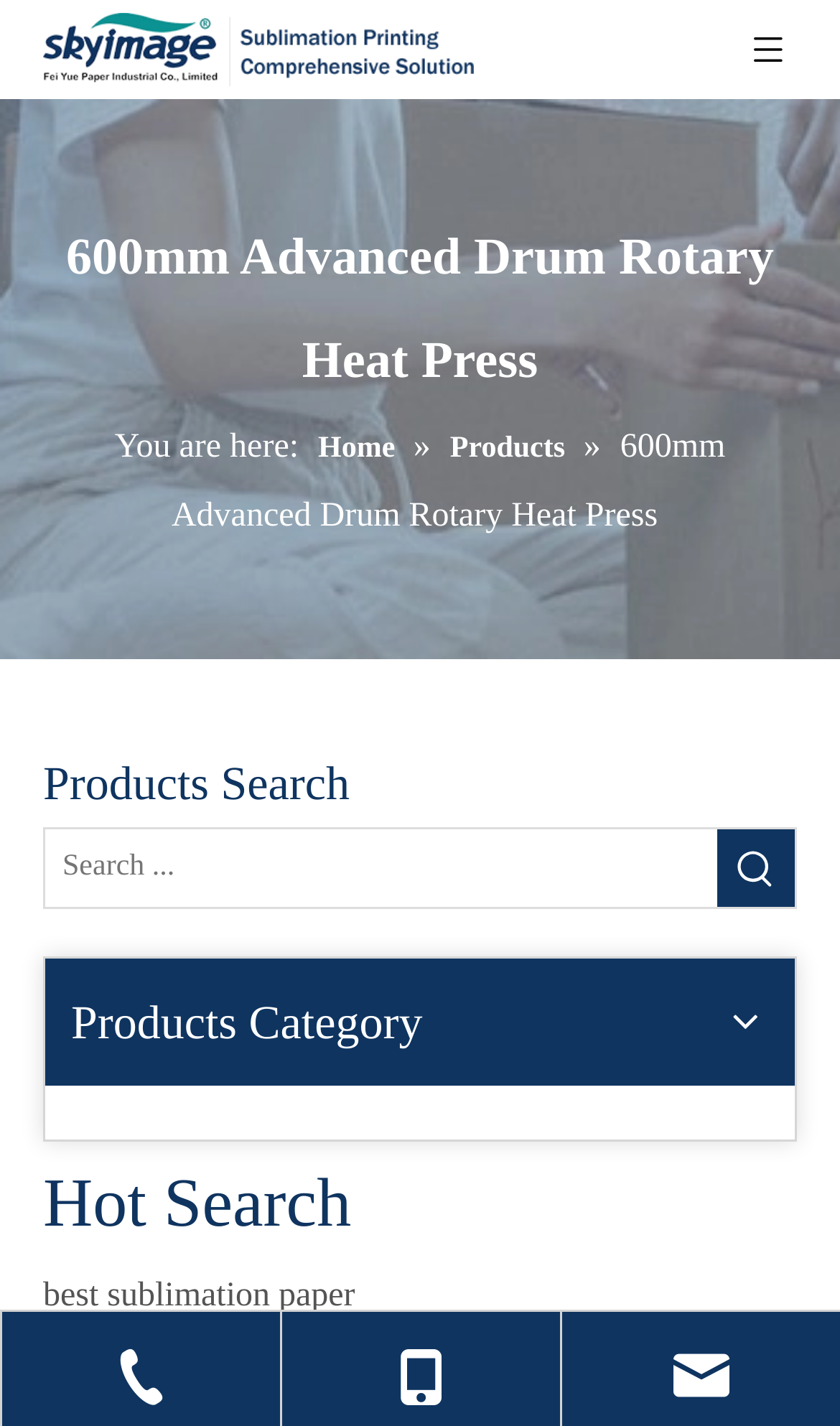Highlight the bounding box coordinates of the element you need to click to perform the following instruction: "Click the 'Hot Keywords:' button."

[0.854, 0.581, 0.946, 0.635]